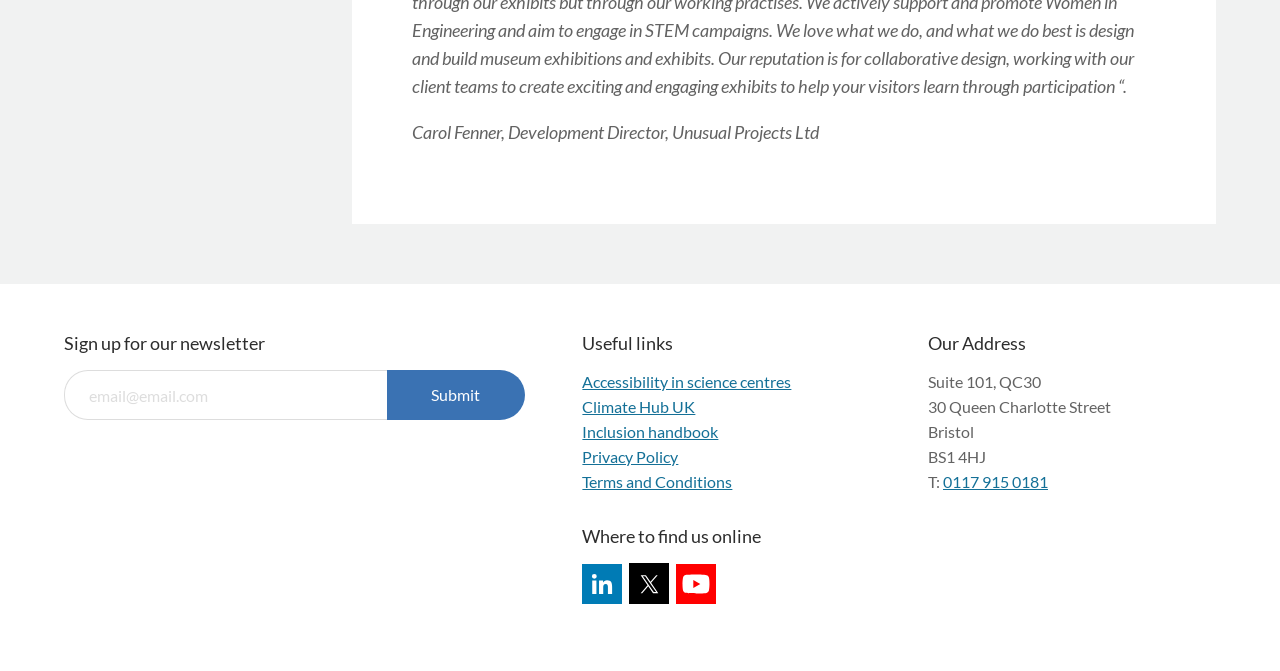Please identify the bounding box coordinates of where to click in order to follow the instruction: "Check our address".

[0.725, 0.555, 0.813, 0.583]